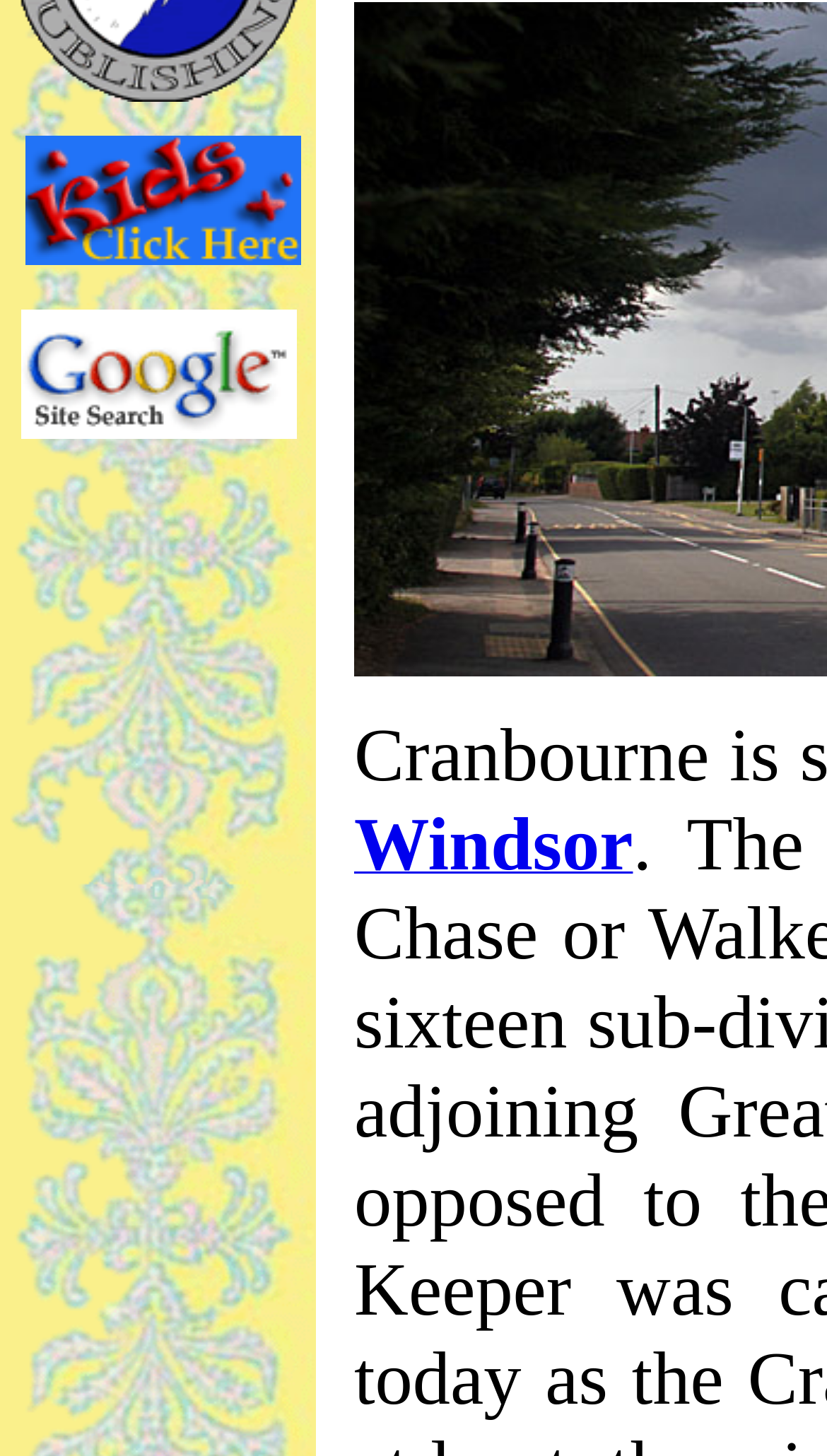Calculate the bounding box coordinates for the UI element based on the following description: "v4 Access control verification requirements". Ensure the coordinates are four float numbers between 0 and 1, i.e., [left, top, right, bottom].

None